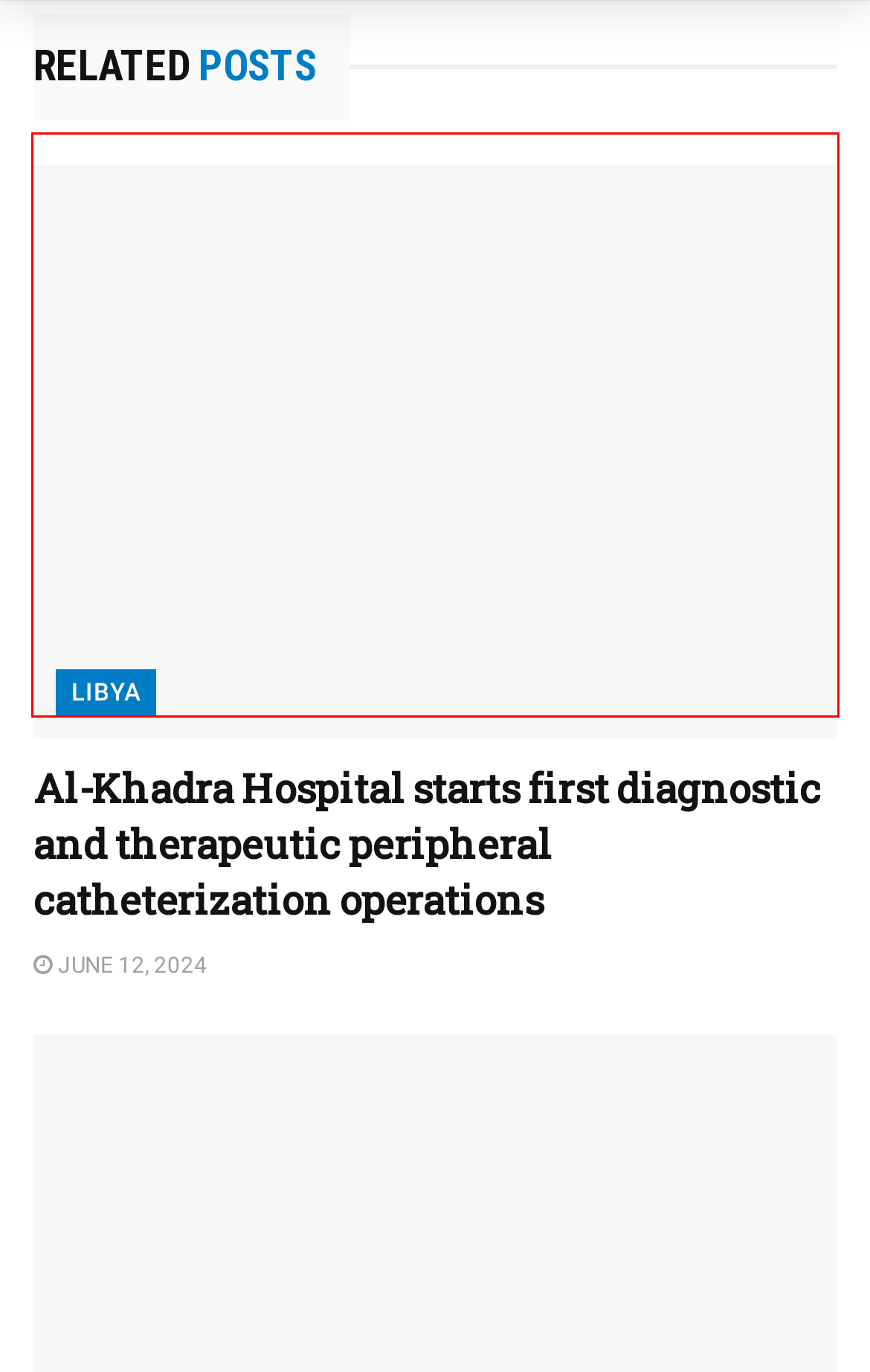Please examine the screenshot of the webpage and read the text present within the red rectangle bounding box.

At the beginning of March, the head of the security committee in the town, Colonel Mohammed Al-Hassi, was shot dead outside a petrol station in the town. He was also the head of Derna’s anti-drugs unit and had cracked down hard on local drug smugglers during and before the revolution. He was also investigating the activities of two of the brigades at the time of his death. [/restrict]